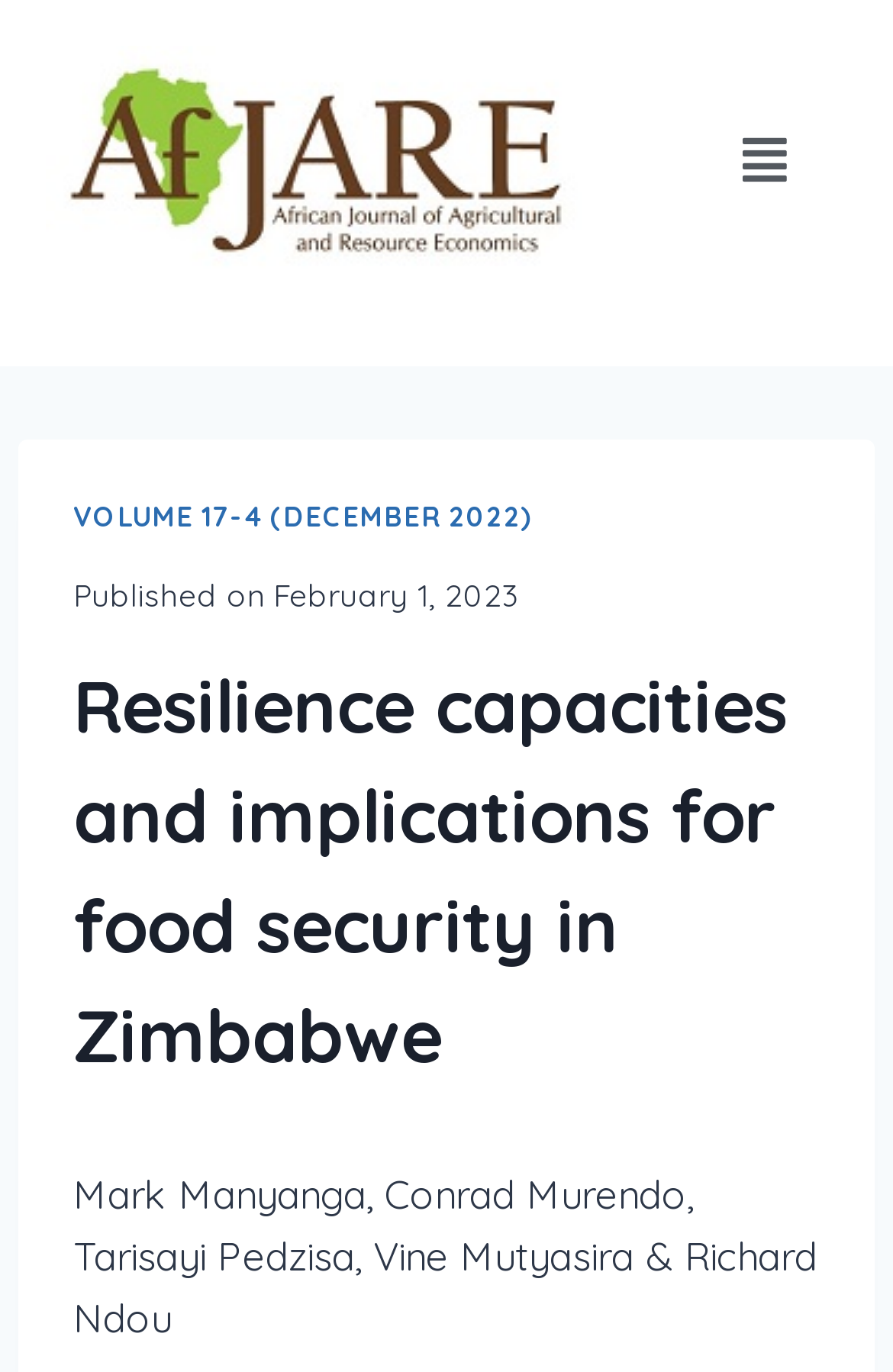For the element described, predict the bounding box coordinates as (top-left x, top-left y, bottom-right x, bottom-right y). All values should be between 0 and 1. Element description: Menu

[0.812, 0.086, 0.9, 0.148]